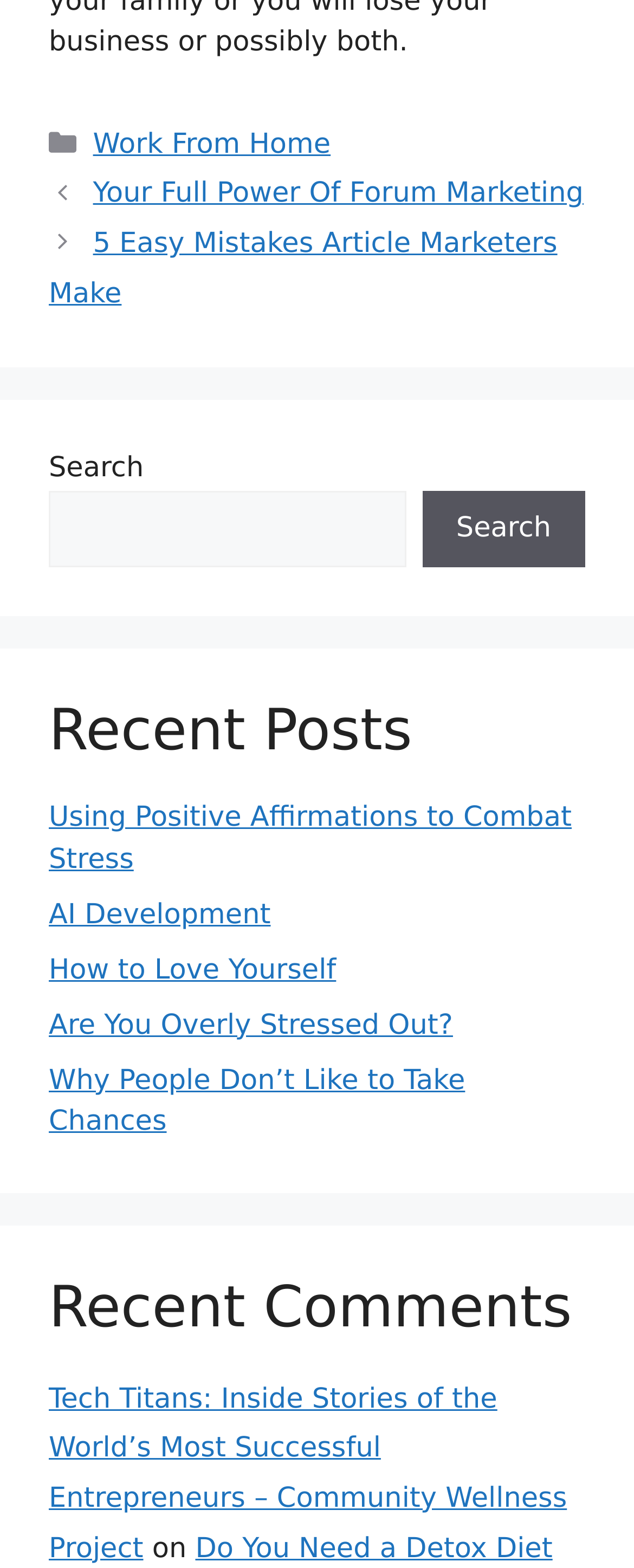Please provide the bounding box coordinates for the element that needs to be clicked to perform the following instruction: "Search for something". The coordinates should be given as four float numbers between 0 and 1, i.e., [left, top, right, bottom].

[0.077, 0.313, 0.64, 0.362]